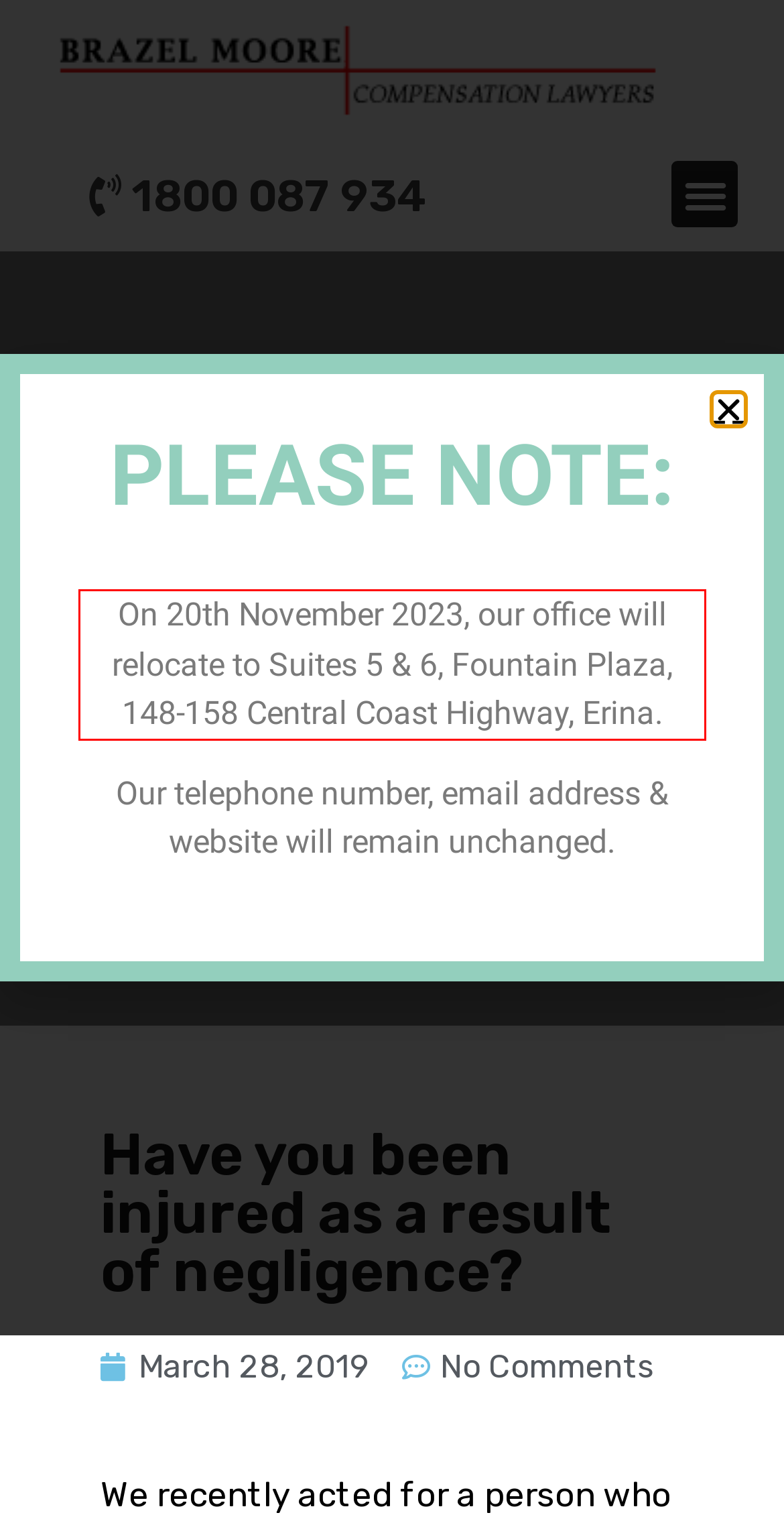Using the provided screenshot of a webpage, recognize and generate the text found within the red rectangle bounding box.

On 20th November 2023, our office will relocate to Suites 5 & 6, Fountain Plaza, 148-158 Central Coast Highway, Erina.